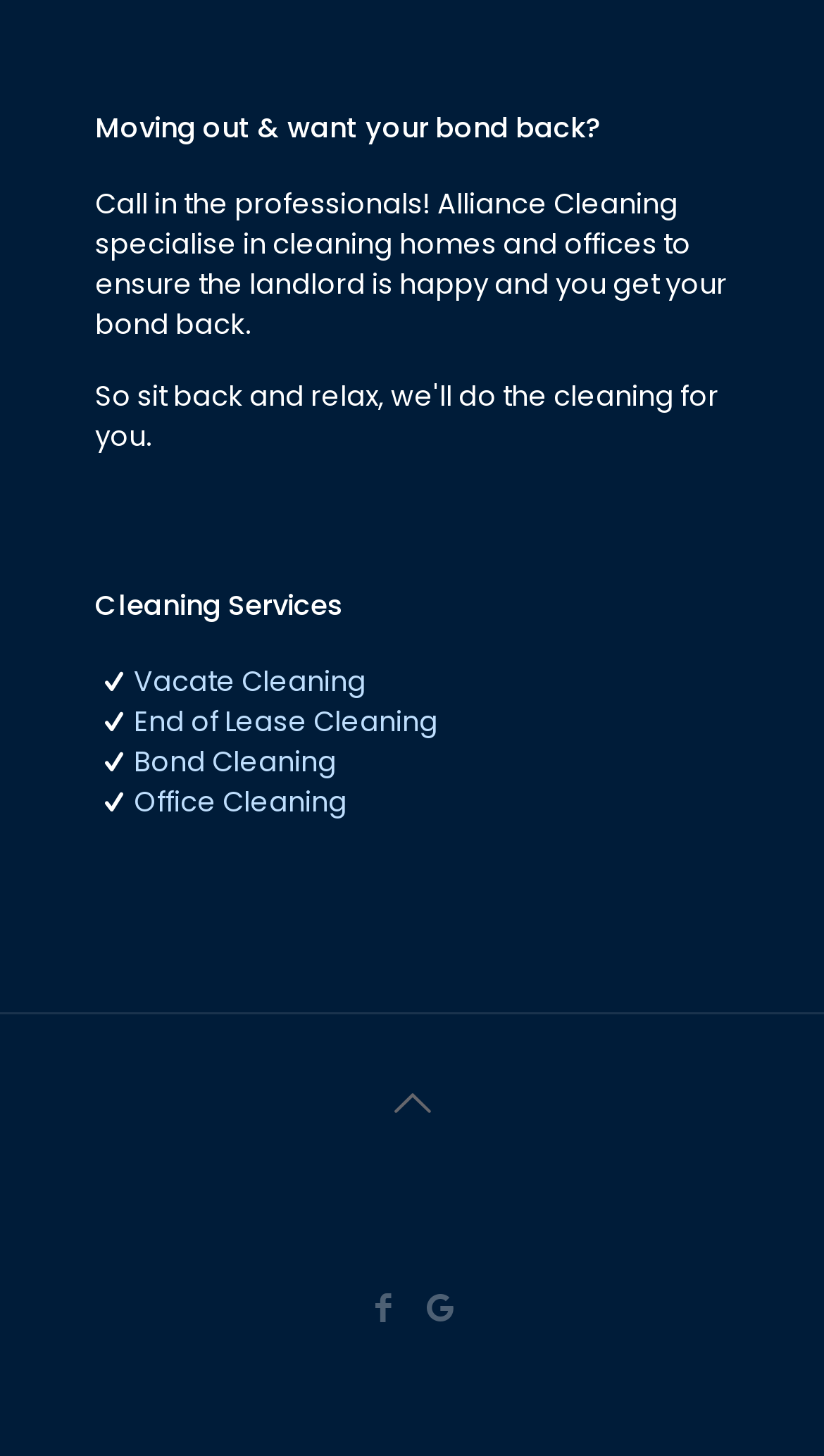Please find the bounding box coordinates of the clickable region needed to complete the following instruction: "Click on 'End of Lease Cleaning'". The bounding box coordinates must consist of four float numbers between 0 and 1, i.e., [left, top, right, bottom].

[0.115, 0.482, 0.531, 0.509]